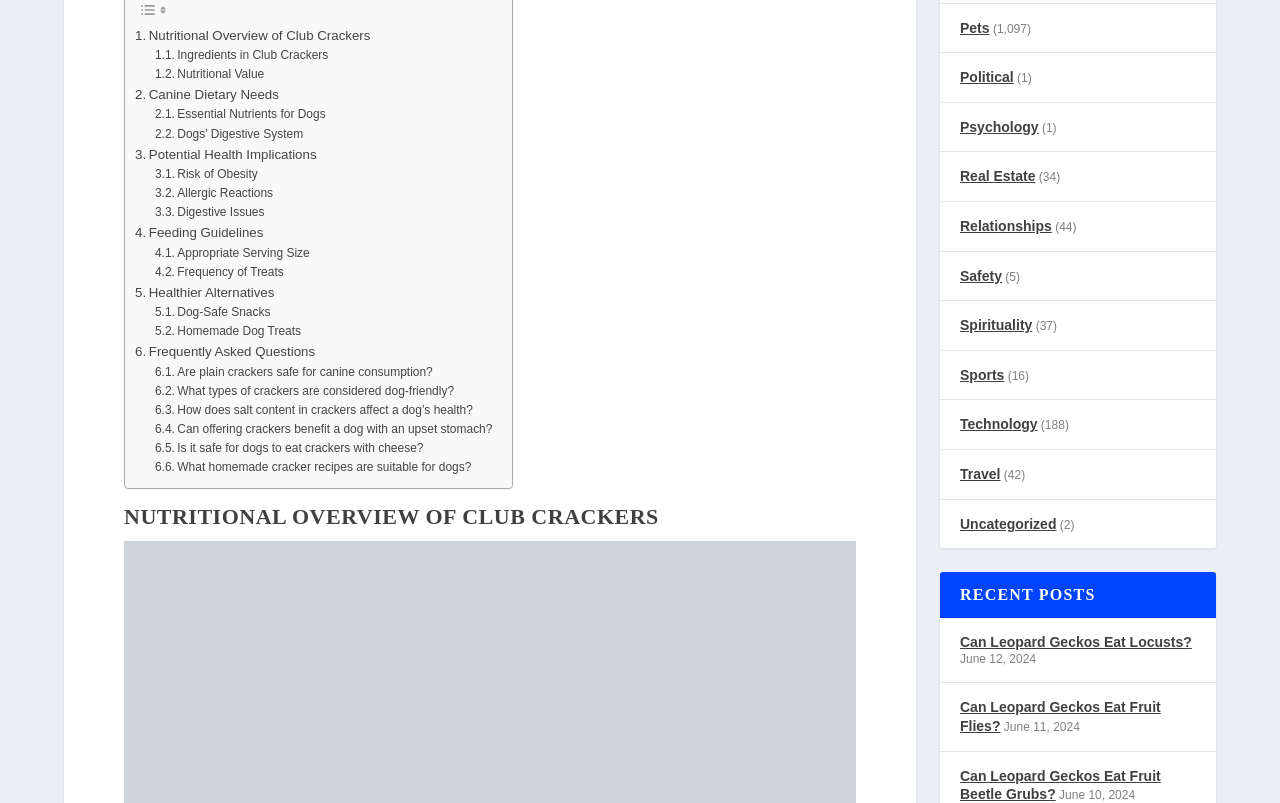Based on the element description, predict the bounding box coordinates (top-left x, top-left y, bottom-right x, bottom-right y) for the UI element in the screenshot: Feeding Guidelines

[0.105, 0.293, 0.206, 0.319]